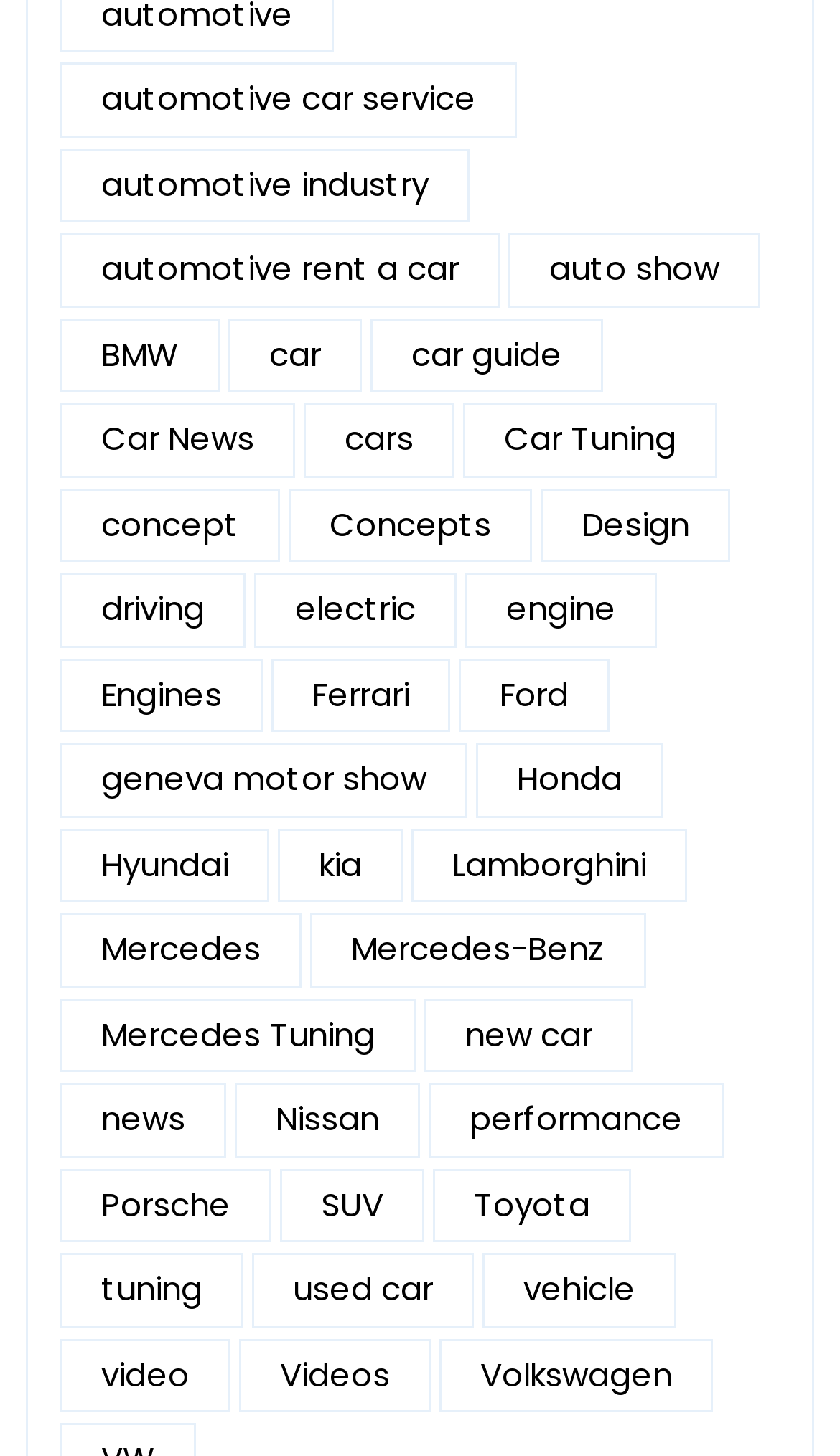Determine the bounding box coordinates for the HTML element mentioned in the following description: "geneva motor show". The coordinates should be a list of four floats ranging from 0 to 1, represented as [left, top, right, bottom].

[0.072, 0.51, 0.556, 0.561]